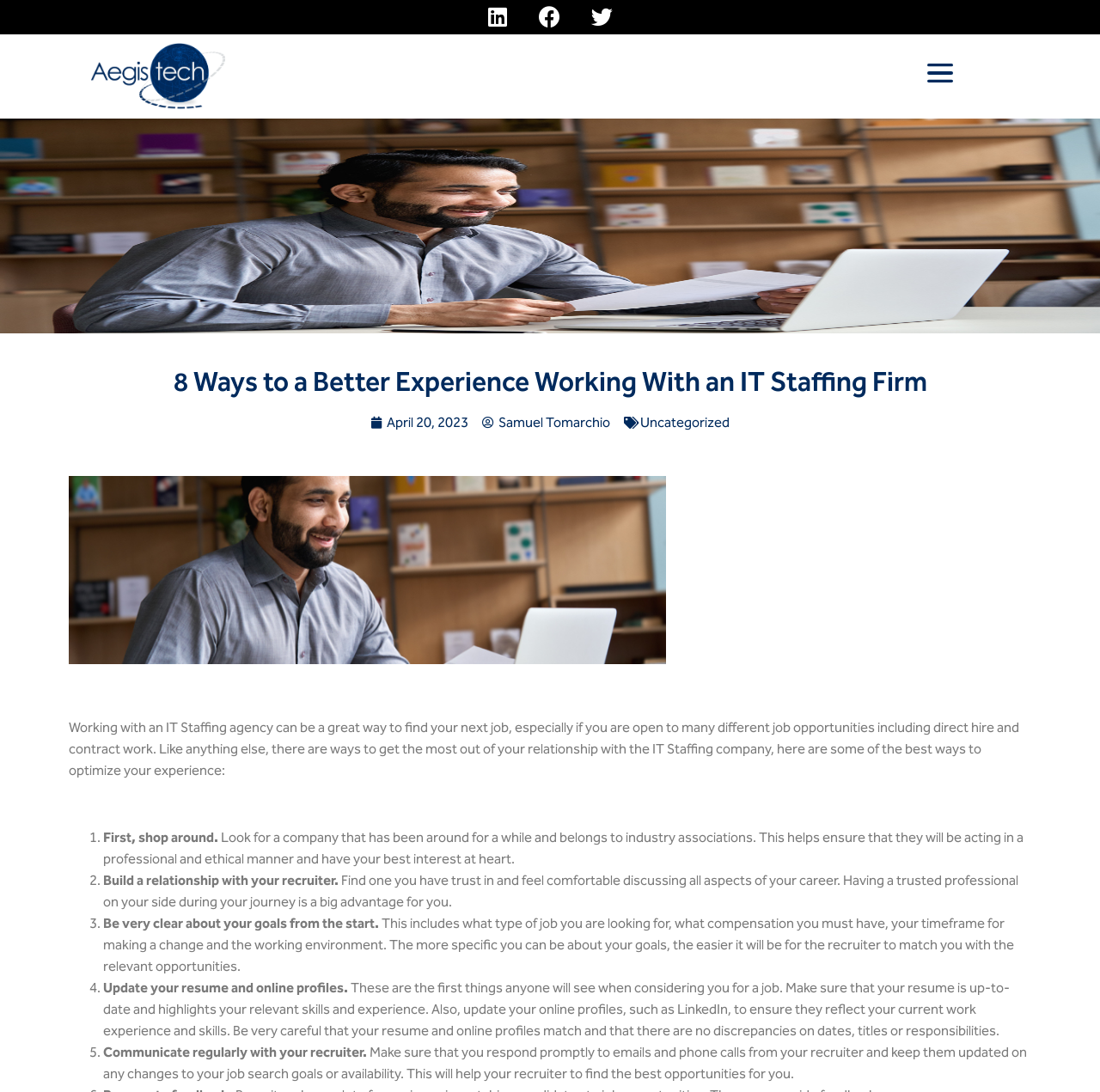Provide an in-depth caption for the webpage.

This webpage is about working with an IT staffing agency and provides tips for a better experience. At the top, there are three social media links to LinkedIn, Facebook, and Twitter, aligned horizontally. Below them, there is a large image with the text "IT Staffing Agency" on it, spanning the entire width of the page.

The main content of the webpage starts with a heading that reads "8 Ways to a Better Experience Working With an IT Staffing Firm". Below the heading, there are three links: the date "April 20, 2023", the author's name "Samuel Tomarchio", and a category link "Uncategorized". 

The main article begins with a paragraph of text that explains the benefits of working with an IT staffing agency. This is followed by a list of eight tips, each marked with a numbered list marker (1., 2., 3., etc.). The tips include shopping around for a reputable agency, building a relationship with a recruiter, being clear about job goals, updating one's resume and online profiles, and communicating regularly with the recruiter. Each tip is accompanied by a brief explanation in a separate paragraph.

On the top-right corner of the page, there is a small image with a link, and another link is placed below it.